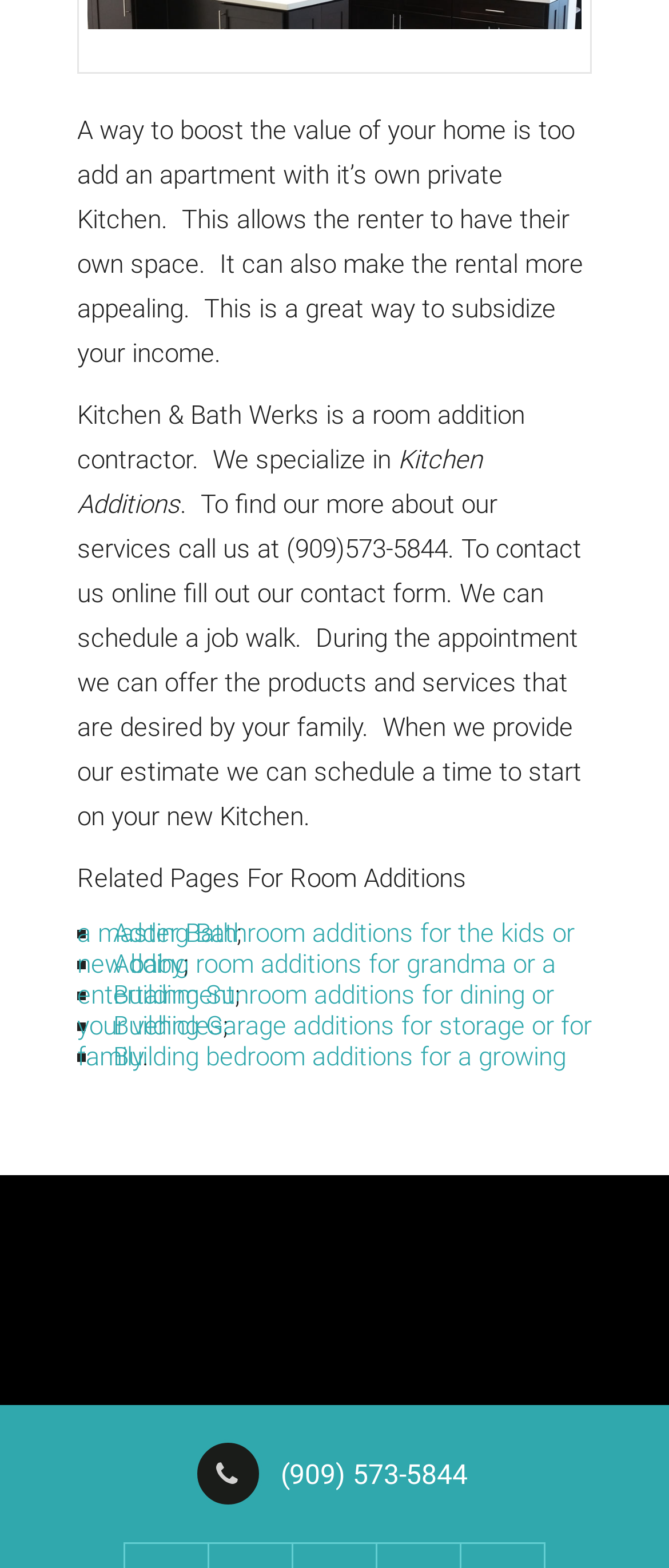Answer the question with a brief word or phrase:
What is the phone number to contact the company?

(909) 573-5844